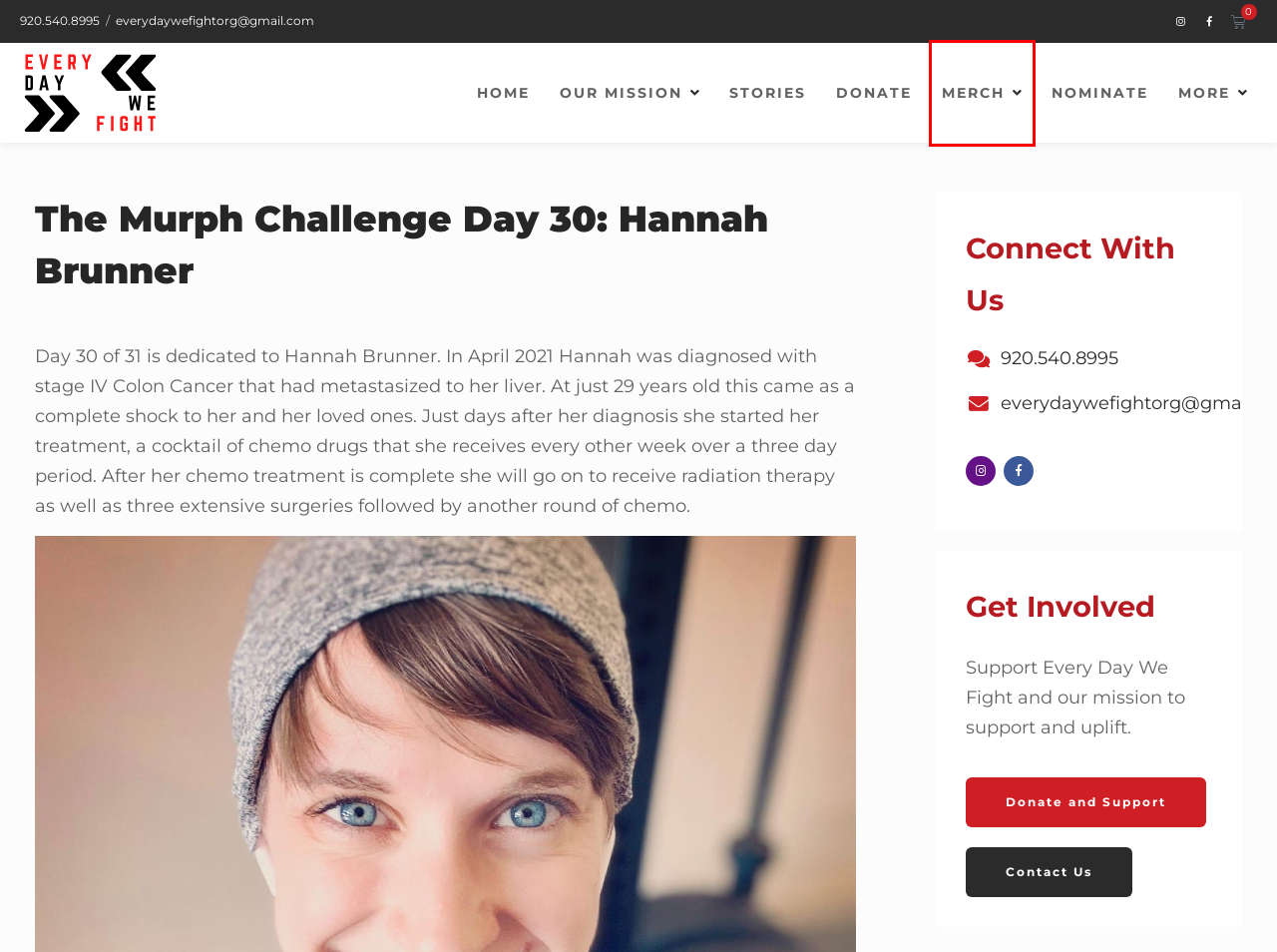Assess the screenshot of a webpage with a red bounding box and determine which webpage description most accurately matches the new page after clicking the element within the red box. Here are the options:
A. Connect - Every Day We Fight
B. Stories - Every Day We Fight
C. Donate - Every Day We Fight
D. Home - Every Day We Fight
E. Nominate - Every Day We Fight
F. Elite Online Marketing | Web Design, Developement, & Online Marketing
G. Merch - Every Day We Fight
H. Our Mission - Every Day We Fight

G